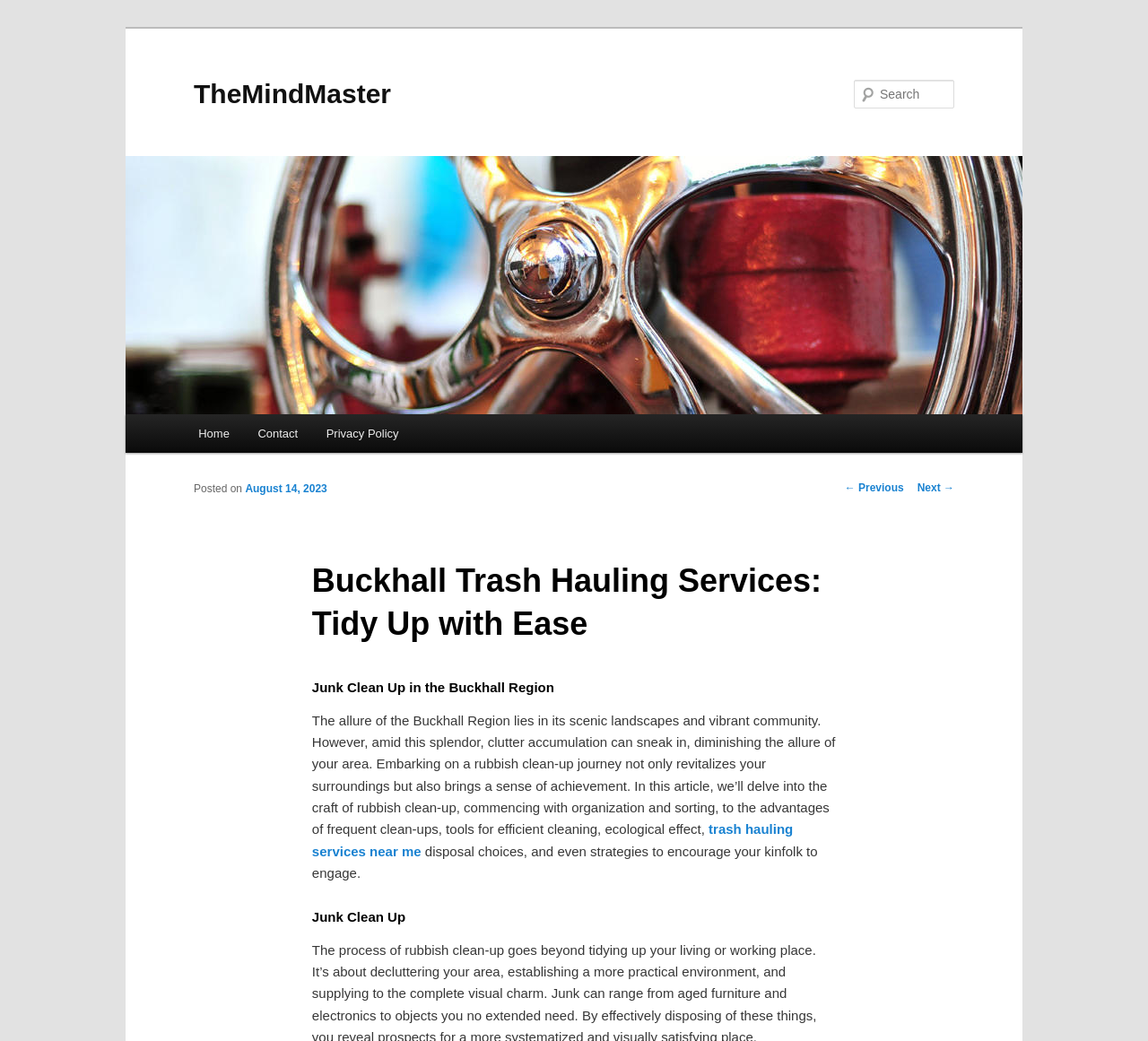Highlight the bounding box coordinates of the element that should be clicked to carry out the following instruction: "Read the article about Junk Clean Up in the Buckhall Region". The coordinates must be given as four float numbers ranging from 0 to 1, i.e., [left, top, right, bottom].

[0.272, 0.65, 0.728, 0.671]